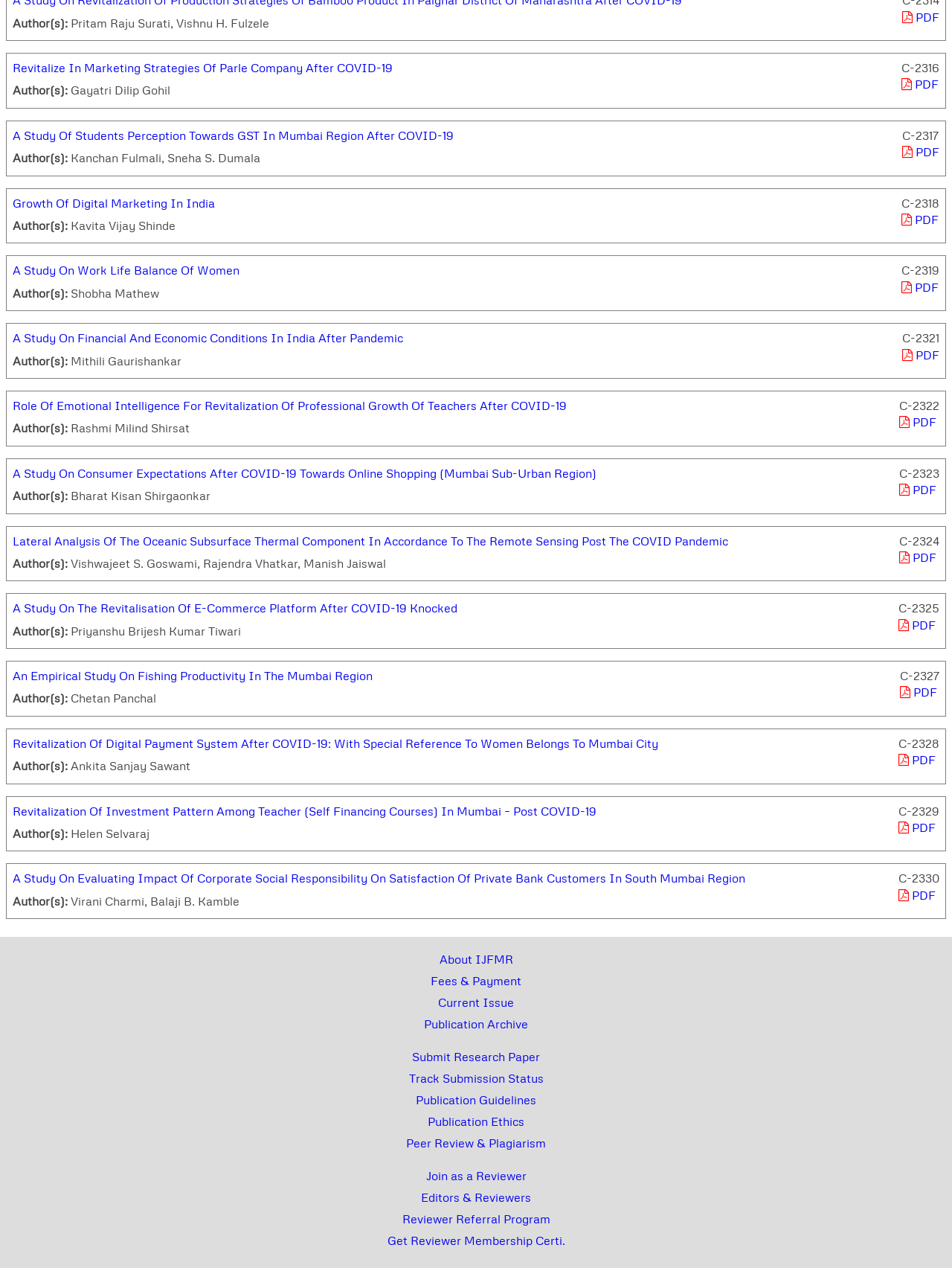How many columns are there in the table at the bottom of the webpage?
Give a single word or phrase as your answer by examining the image.

2